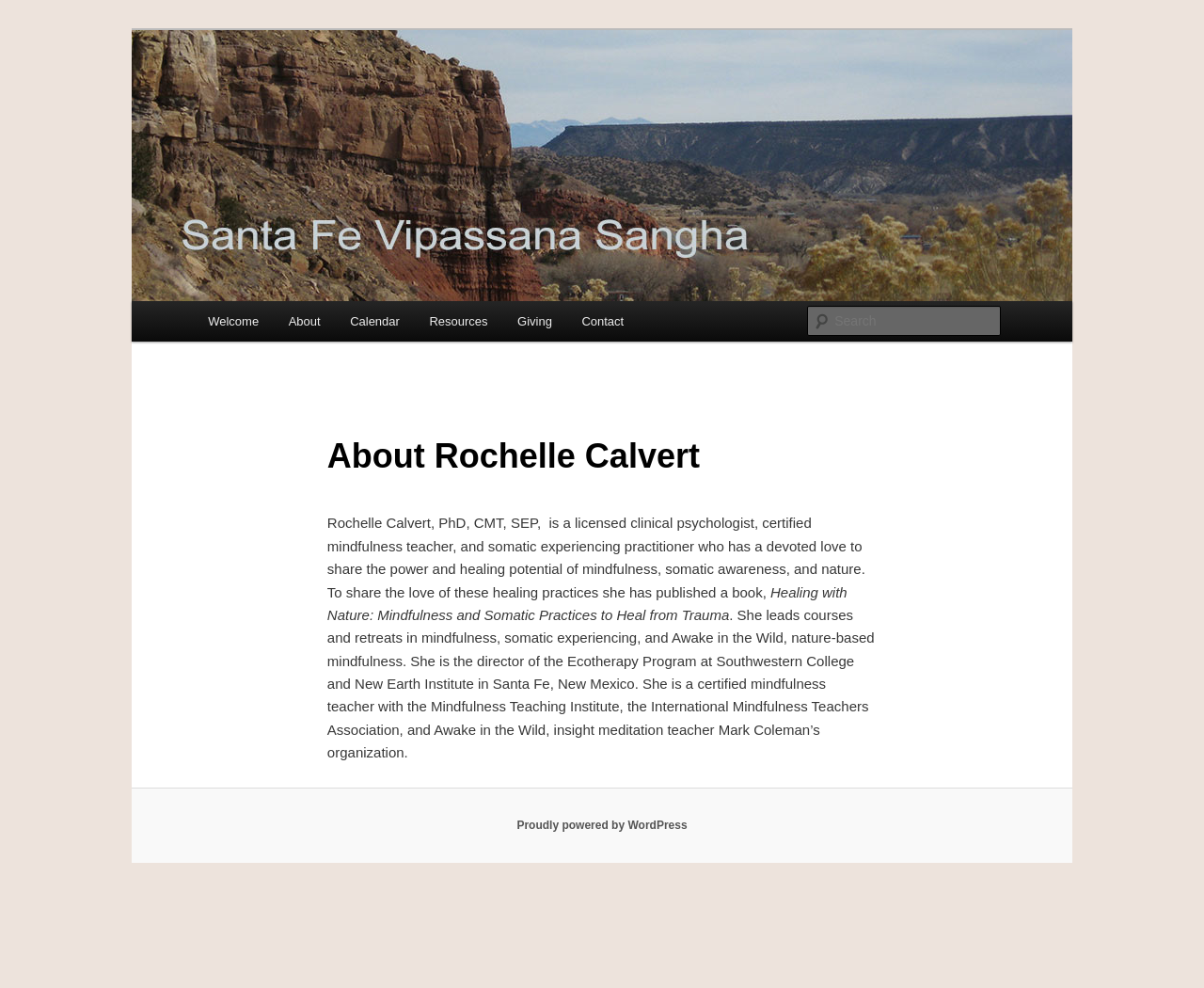What is the name of the organization where Rochelle Calvert is the director of the Ecotherapy Program?
Look at the image and respond with a one-word or short phrase answer.

Southwestern College and New Earth Institute